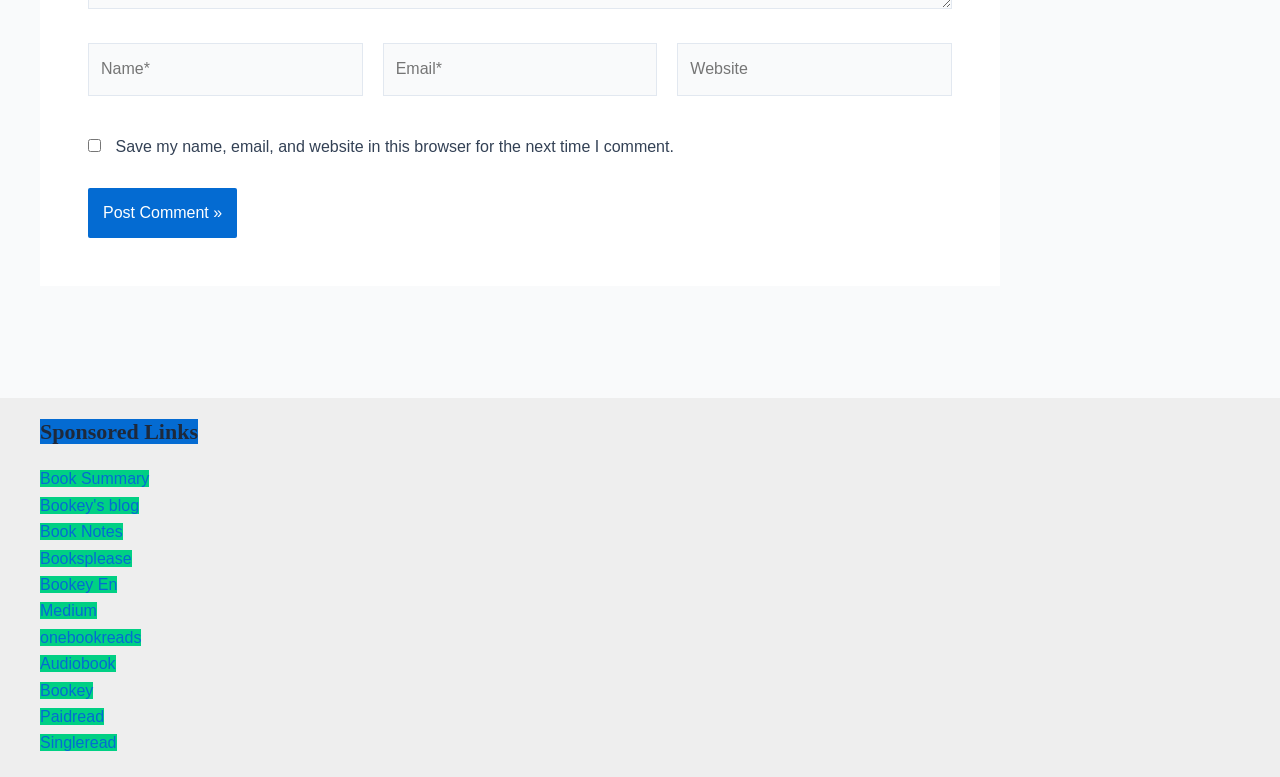What is the text of the button?
Using the image, provide a concise answer in one word or a short phrase.

Post Comment »